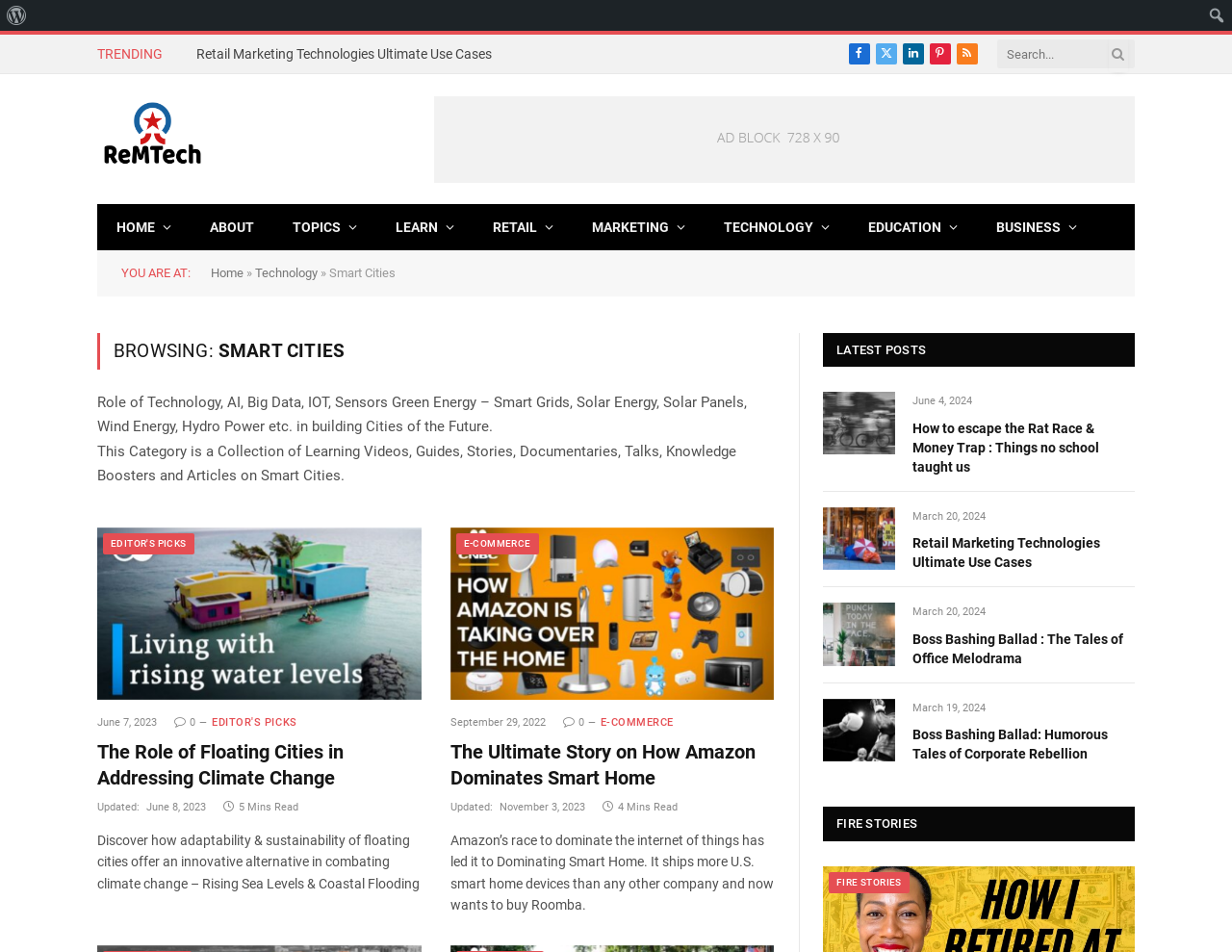Please provide the bounding box coordinates for the element that needs to be clicked to perform the following instruction: "Click on 'Salvation'". The coordinates should be given as four float numbers between 0 and 1, i.e., [left, top, right, bottom].

None